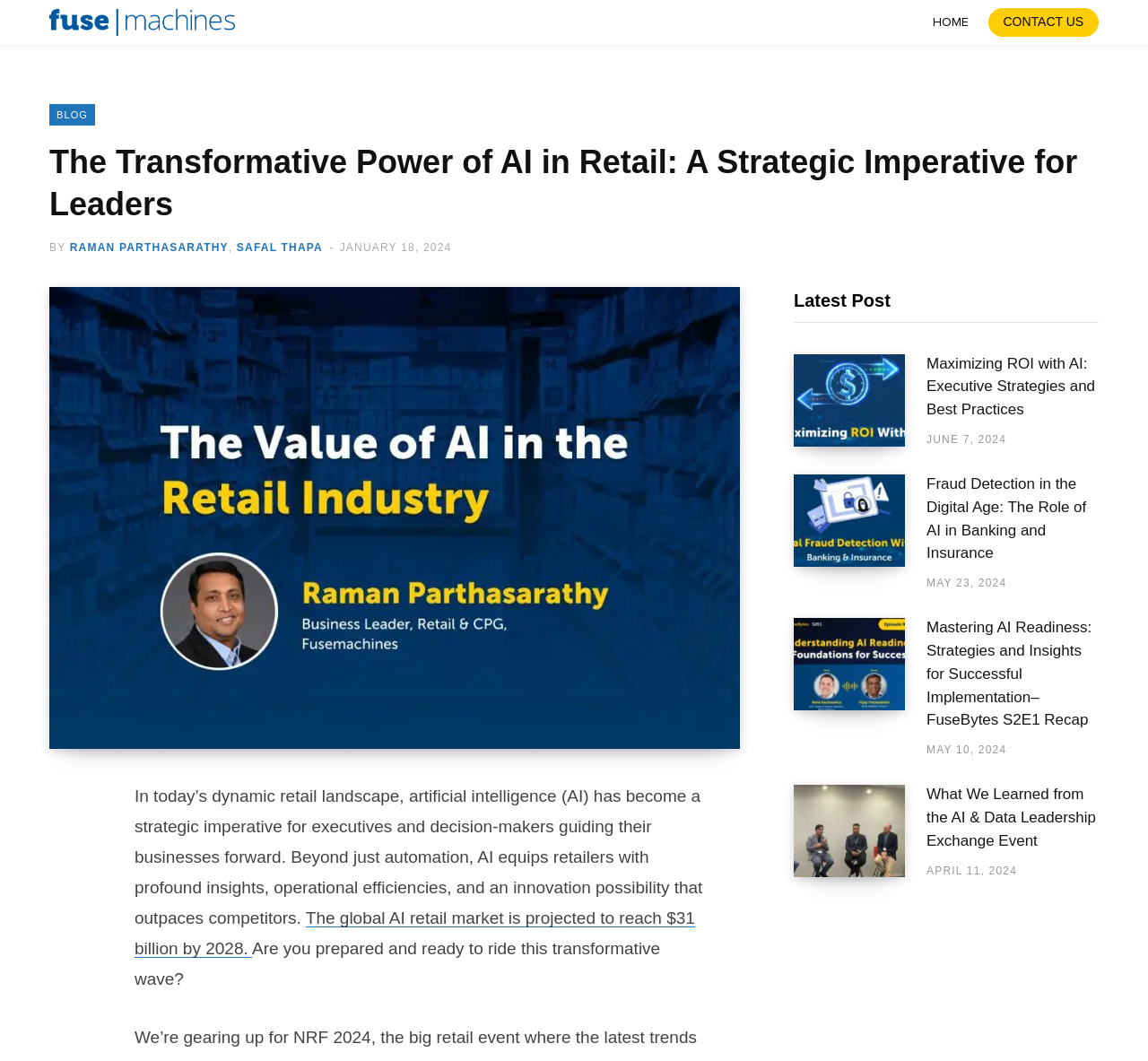Determine the bounding box coordinates of the clickable element to achieve the following action: 'Share the article on social media'. Provide the coordinates as four float values between 0 and 1, formatted as [left, top, right, bottom].

[0.043, 0.781, 0.076, 0.817]